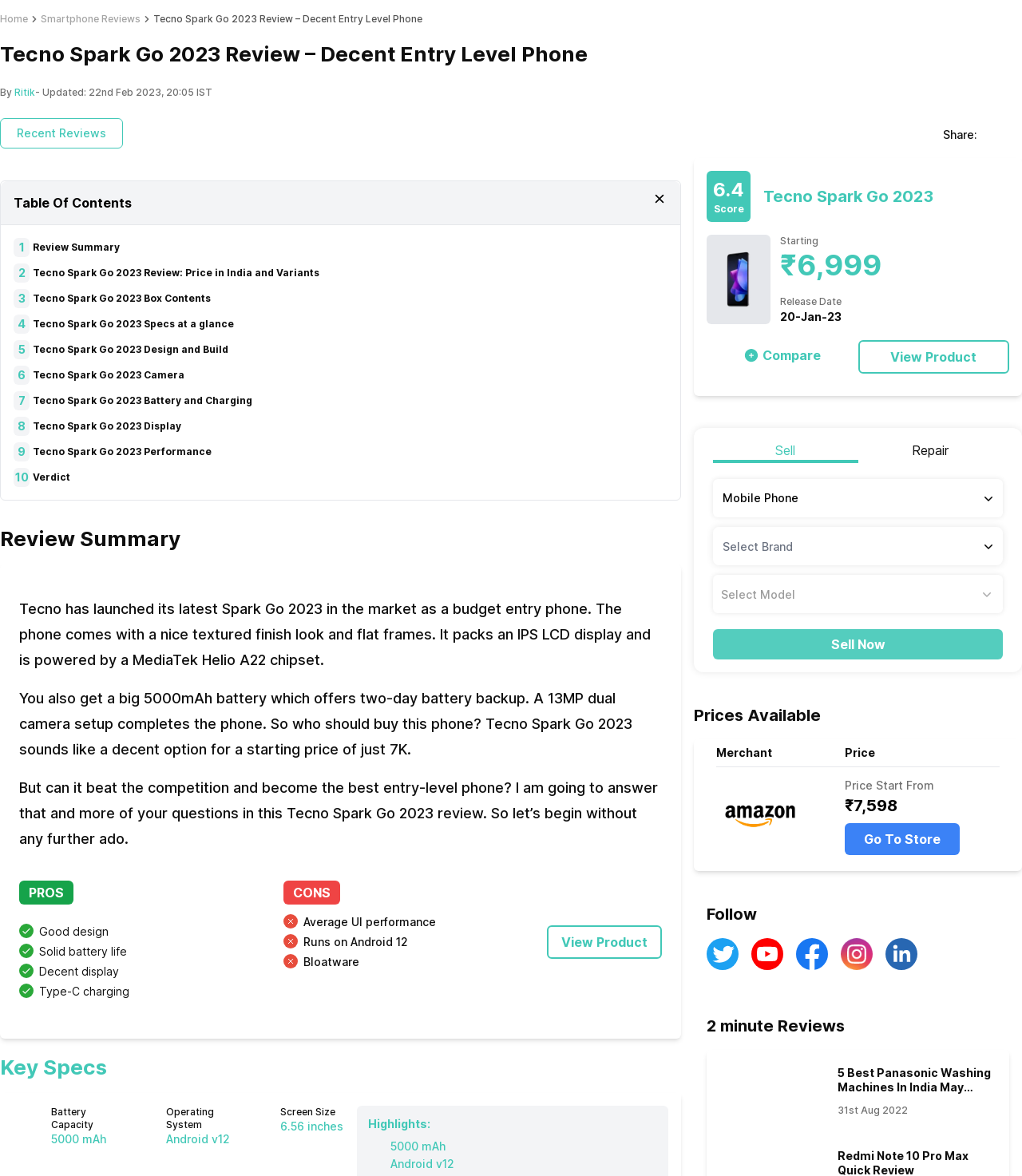Indicate the bounding box coordinates of the element that must be clicked to execute the instruction: "Click on the 'Sell Now' button". The coordinates should be given as four float numbers between 0 and 1, i.e., [left, top, right, bottom].

[0.698, 0.535, 0.982, 0.561]